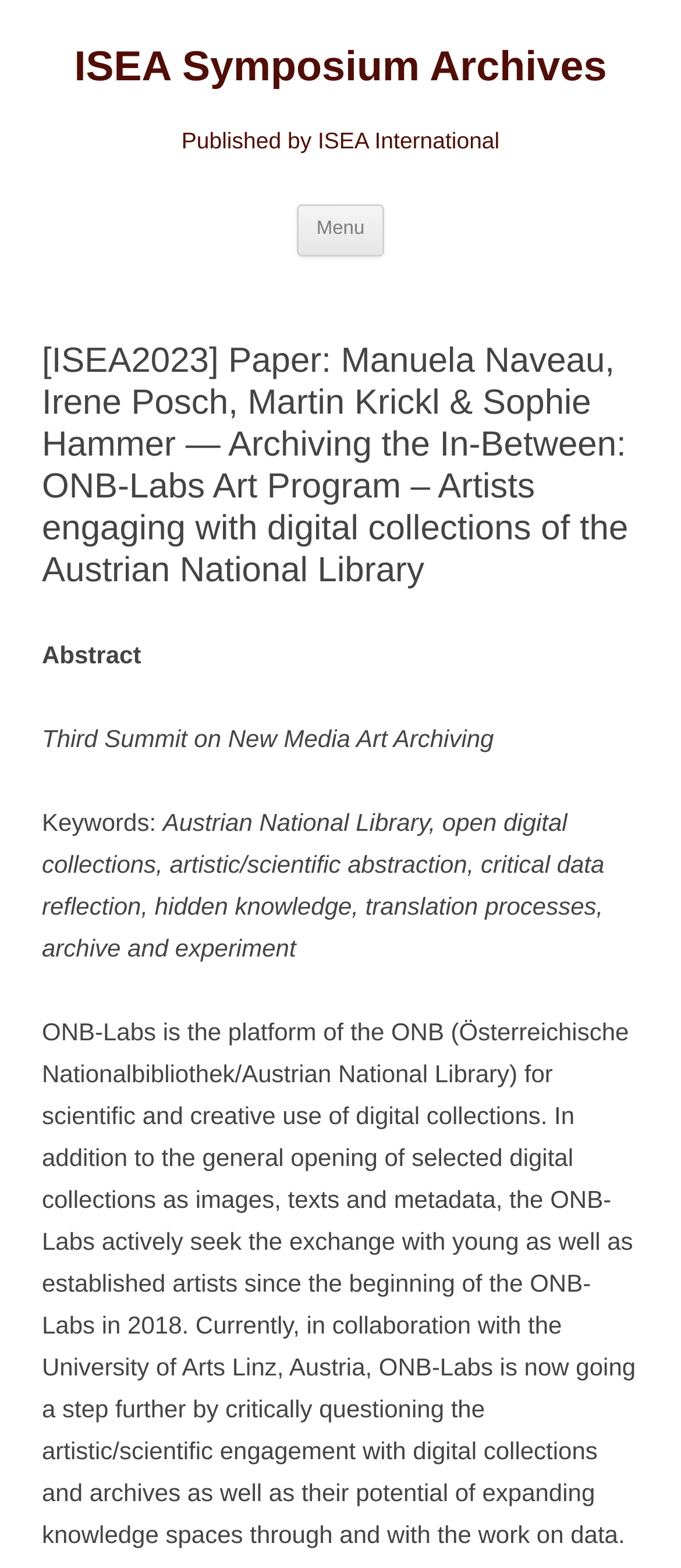Identify the bounding box for the UI element described as: "Menu". The coordinates should be four float numbers between 0 and 1, i.e., [left, top, right, bottom].

[0.436, 0.13, 0.564, 0.163]